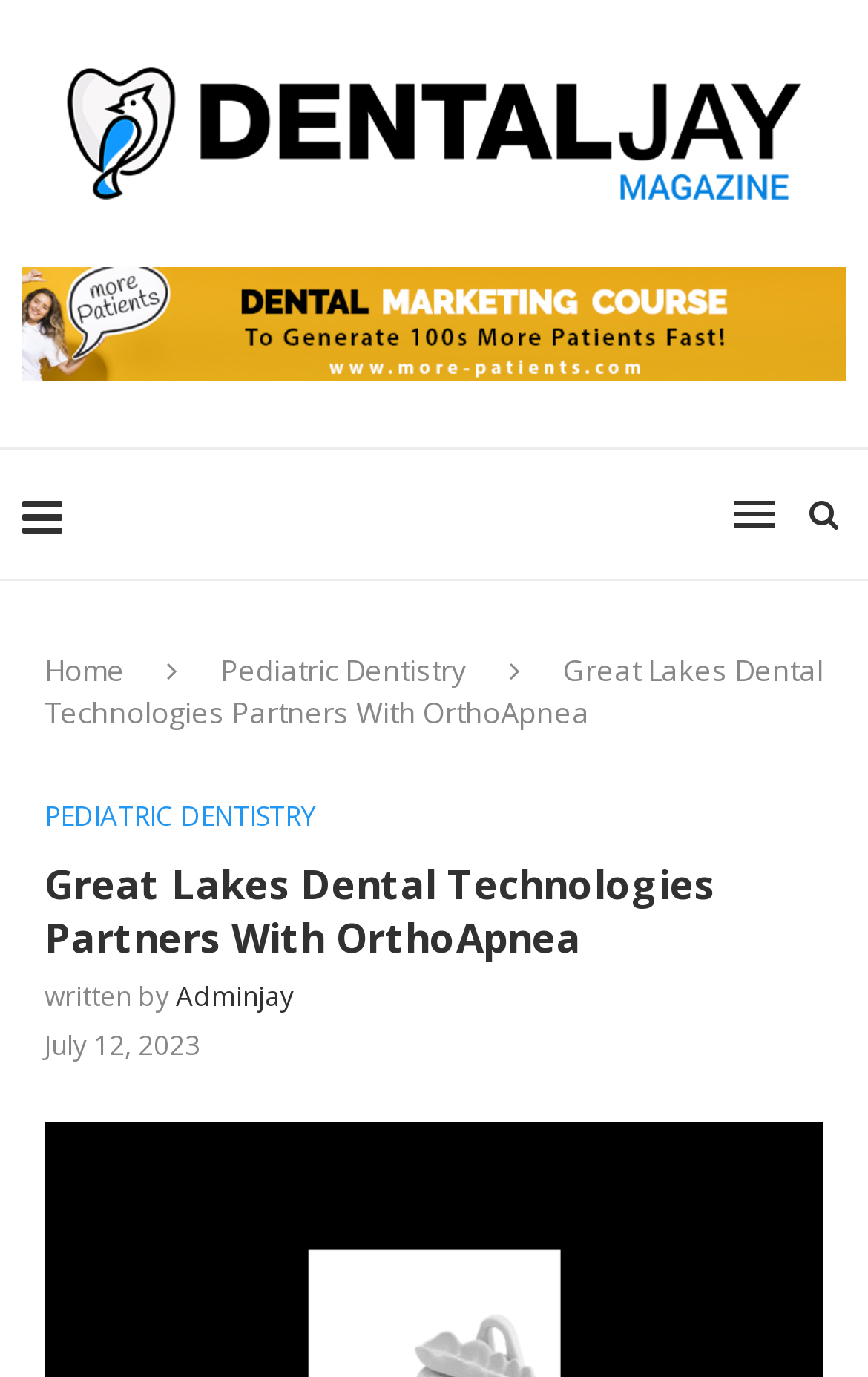Generate a thorough explanation of the webpage's elements.

The webpage is a news article page from Dental Jay, a leading news magazine for dentists. At the top, there is a logo of Dental Jay, which is an image with the text "Dental Jay" on it, taking up most of the top section. Below the logo, there is a banner image that spans the entire width of the page.

Underneath the banner, there are two tables with navigation links. The first table has a search icon and a link to an unknown page. The second table has links to "Home" and "Pediatric Dentistry" on the left, and a title of the news article "Great Lakes Dental Technologies Partners With OrthoApnea" on the right.

The main content of the news article is below the navigation links. The title of the article is repeated, followed by a link to the "PEDIATRIC DENTISTRY" category. The article text is not provided, but there is a mention of the author "Adminjay" and the publication date "July 12, 2023" at the bottom of the article. There is also a link to an unknown page at the very bottom of the article.

Overall, the webpage has a simple layout with a prominent logo and banner at the top, followed by navigation links and the main news article content.